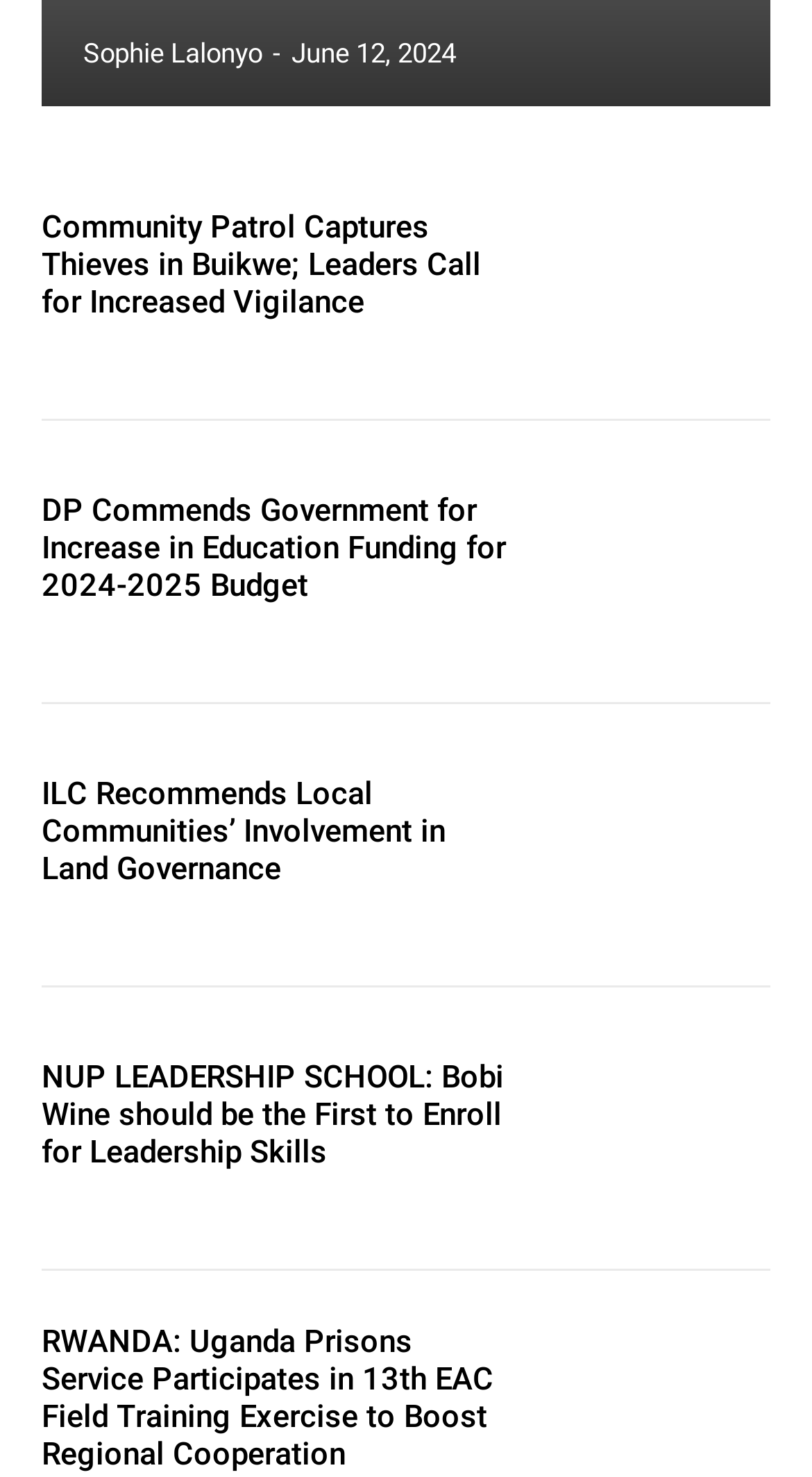Determine the bounding box coordinates for the UI element with the following description: "National News". The coordinates should be four float numbers between 0 and 1, represented as [left, top, right, bottom].

[0.051, 0.409, 0.244, 0.428]